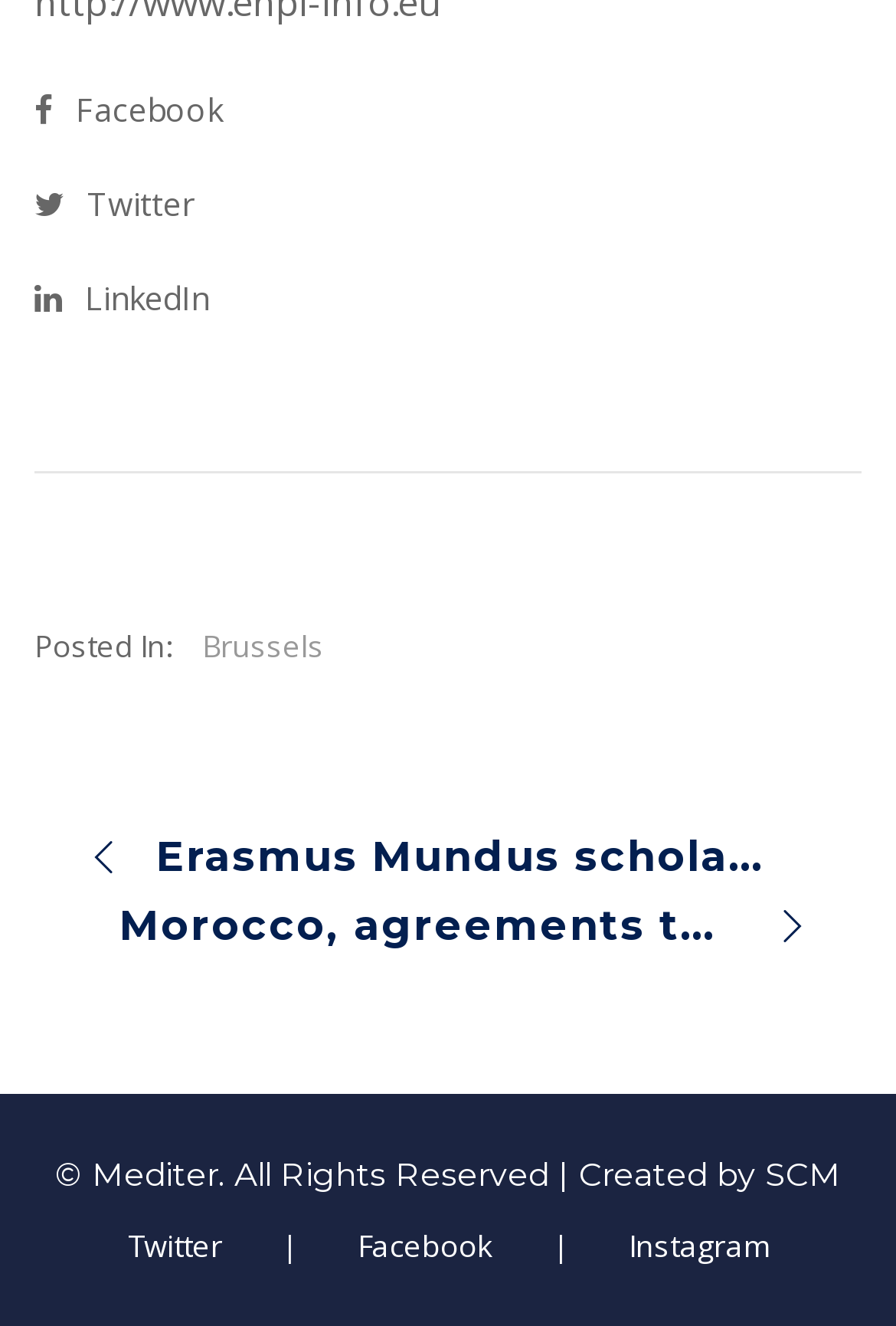Please find the bounding box coordinates of the element that you should click to achieve the following instruction: "Click on the 'Eventsufc' link". The coordinates should be presented as four float numbers between 0 and 1: [left, top, right, bottom].

None